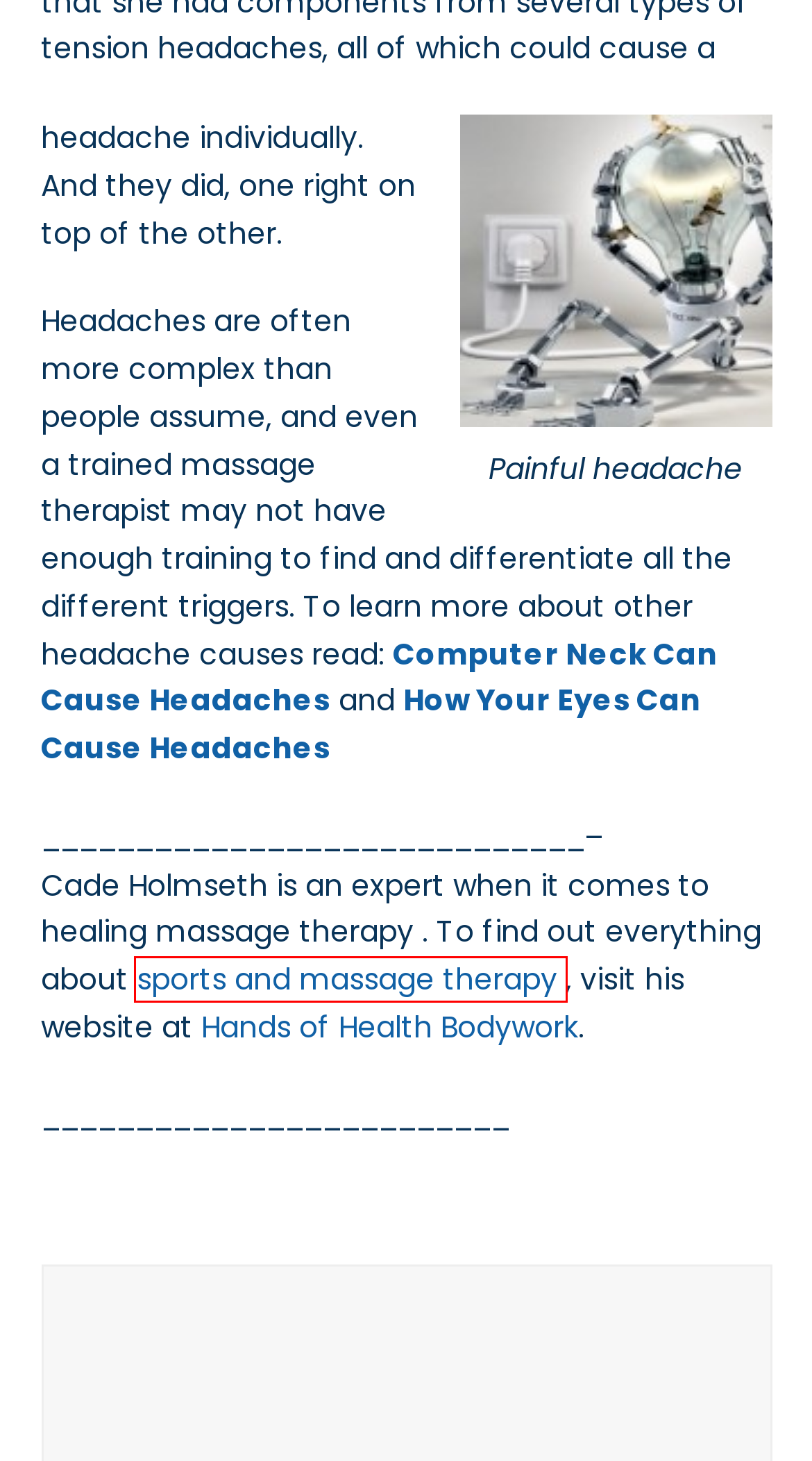Observe the provided screenshot of a webpage with a red bounding box around a specific UI element. Choose the webpage description that best fits the new webpage after you click on the highlighted element. These are your options:
A. Massage Therapy Home
B. Massage Benefits
C. Trigger Points and Muscle Knots
D. About Us
E. The Athlete’s Secret: Why Your Muscles Hurt after Exercise and How to Get Relief
F. Painful Headaches--Computer Neck
G. Contact Us
H. How Your Eyes Can Cause Headaches

E